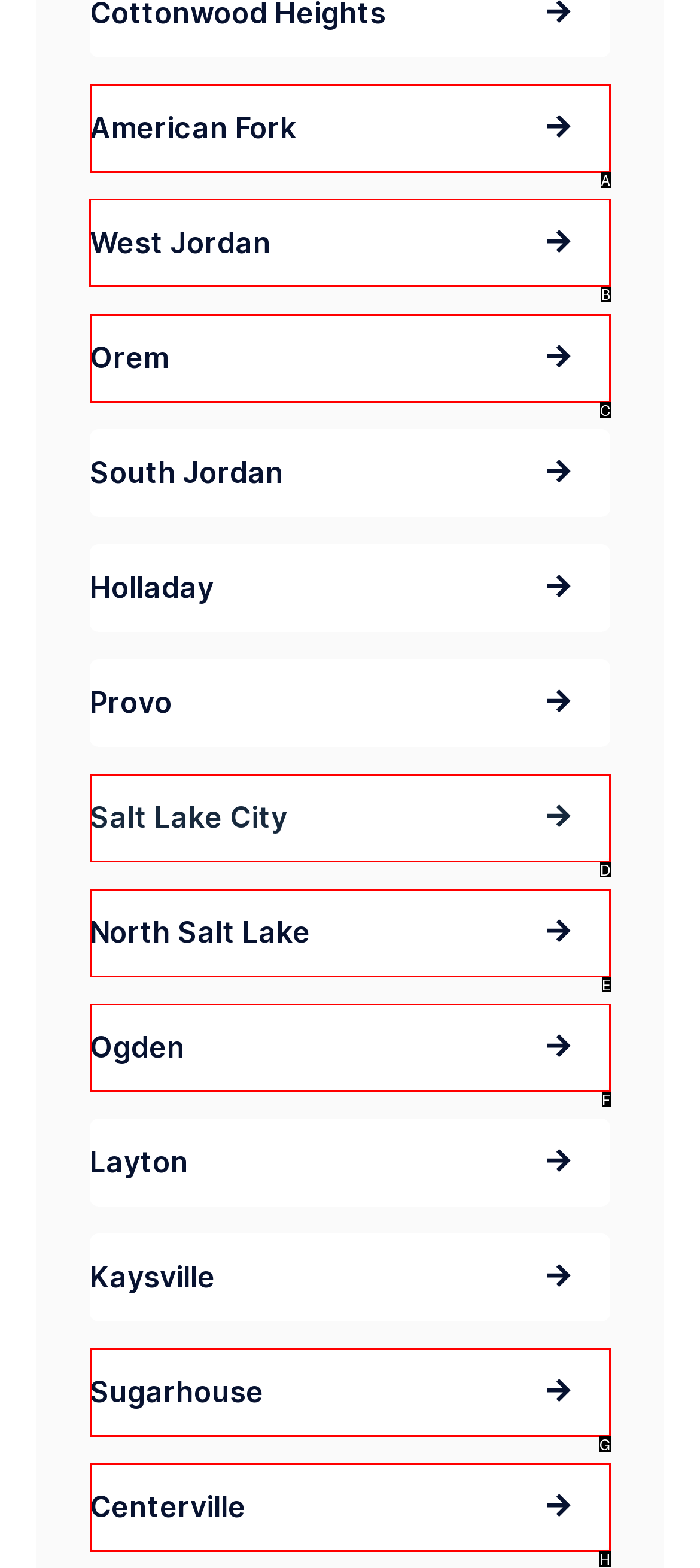Tell me the letter of the UI element I should click to accomplish the task: visit West Jordan based on the choices provided in the screenshot.

B